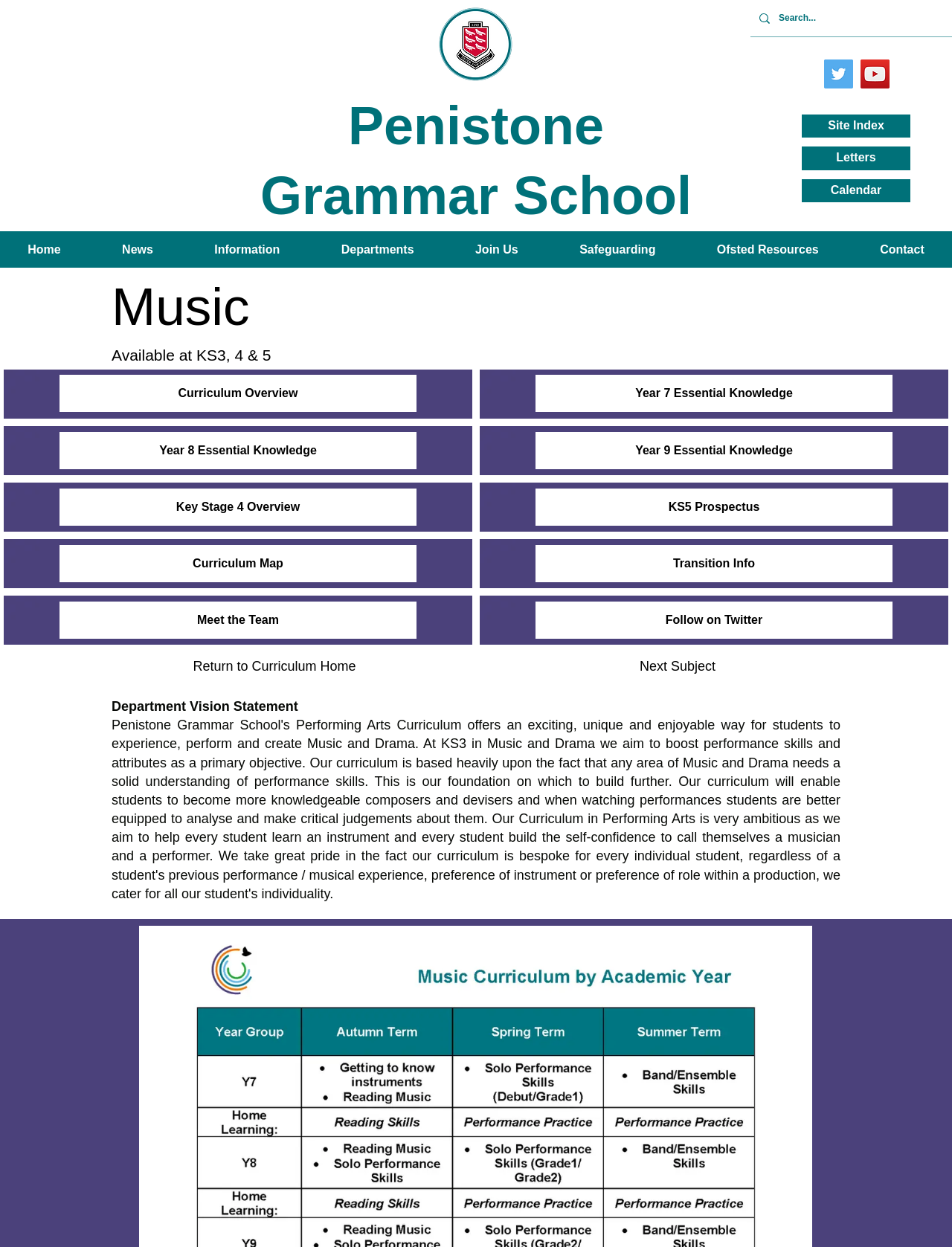Using a single word or phrase, answer the following question: 
What is the department vision statement located?

Below the curriculum links